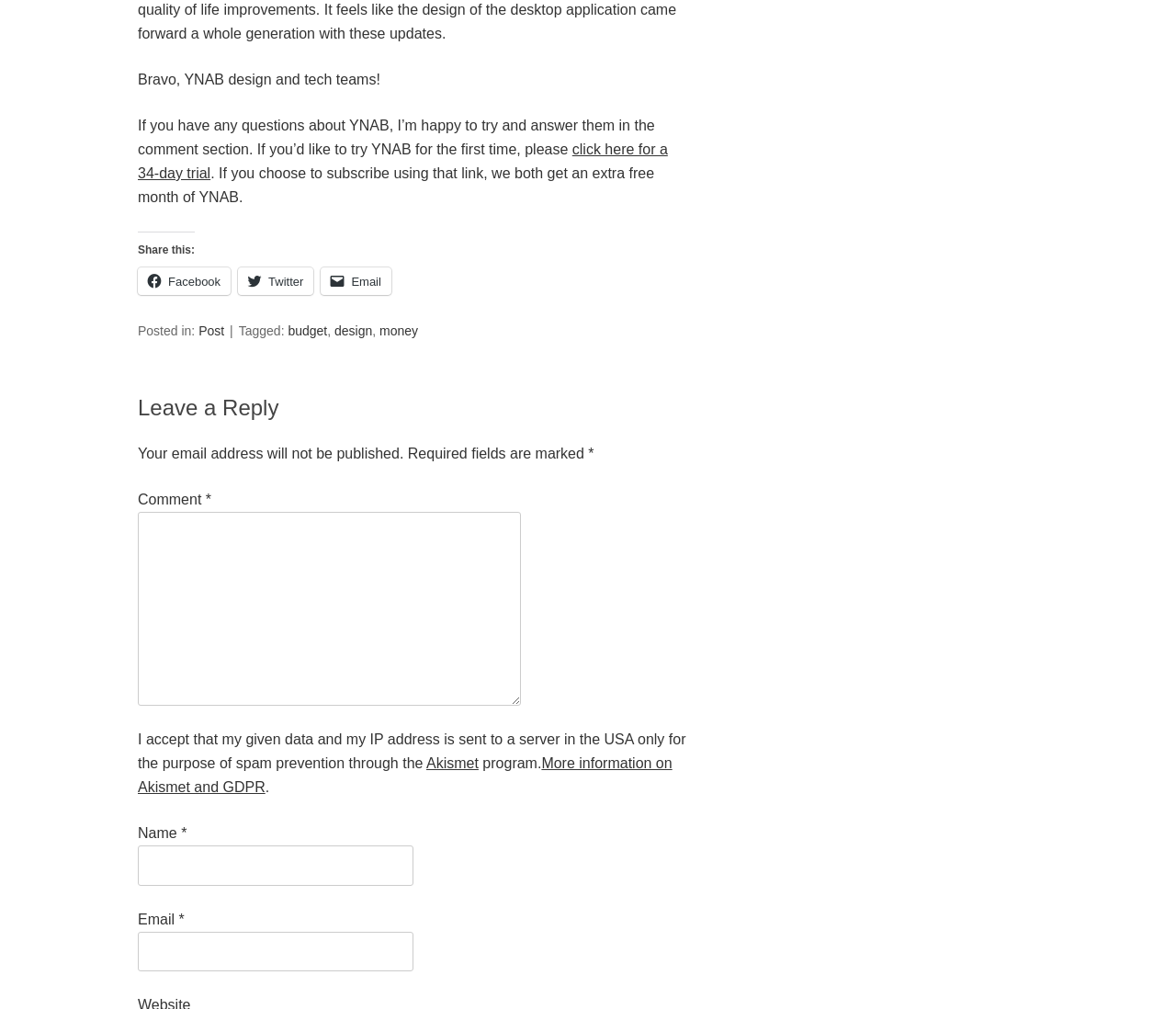Given the element description: "Akismet", predict the bounding box coordinates of the UI element it refers to, using four float numbers between 0 and 1, i.e., [left, top, right, bottom].

[0.362, 0.749, 0.407, 0.764]